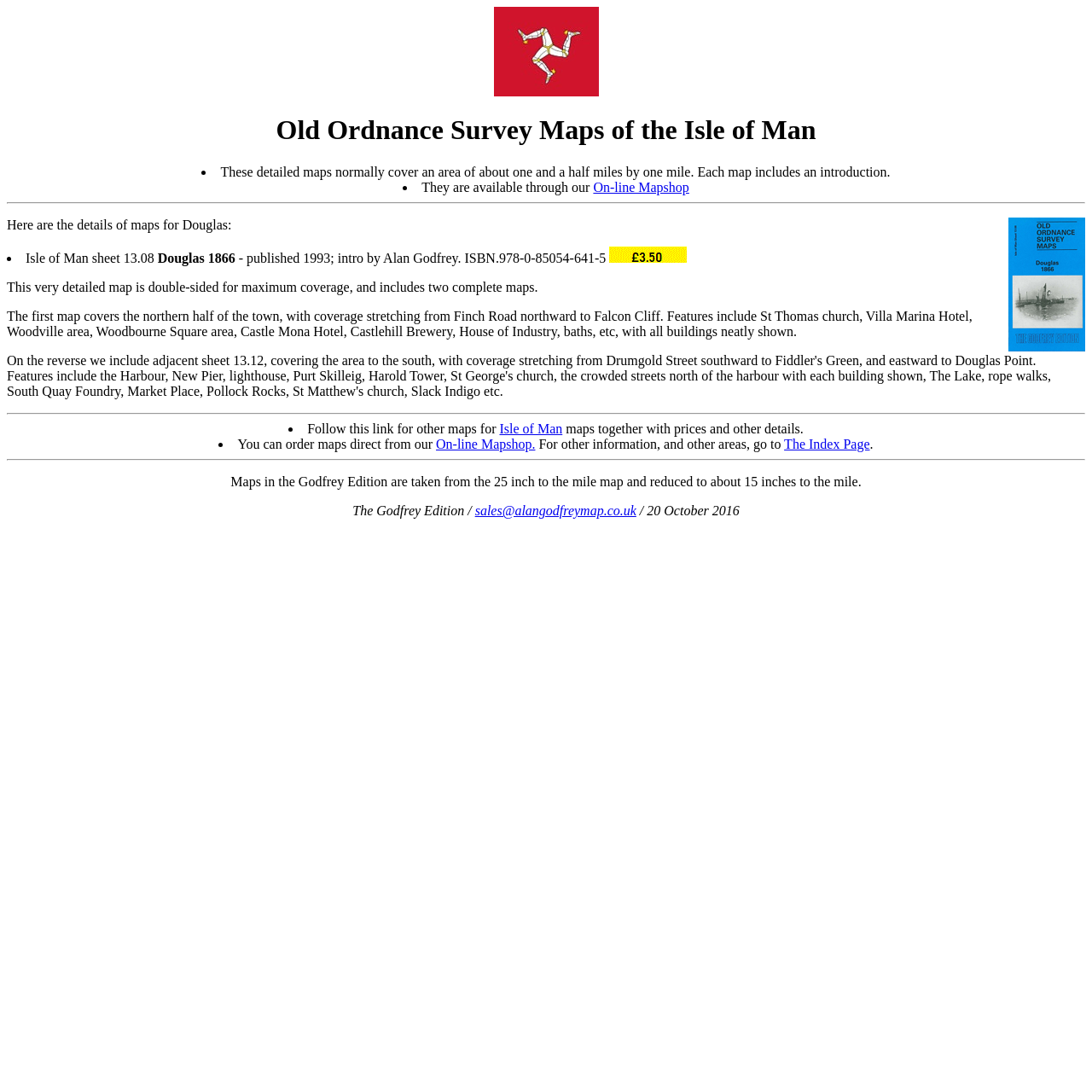What is the publication date of the map 'Douglas 1866'?
Give a one-word or short-phrase answer derived from the screenshot.

1993